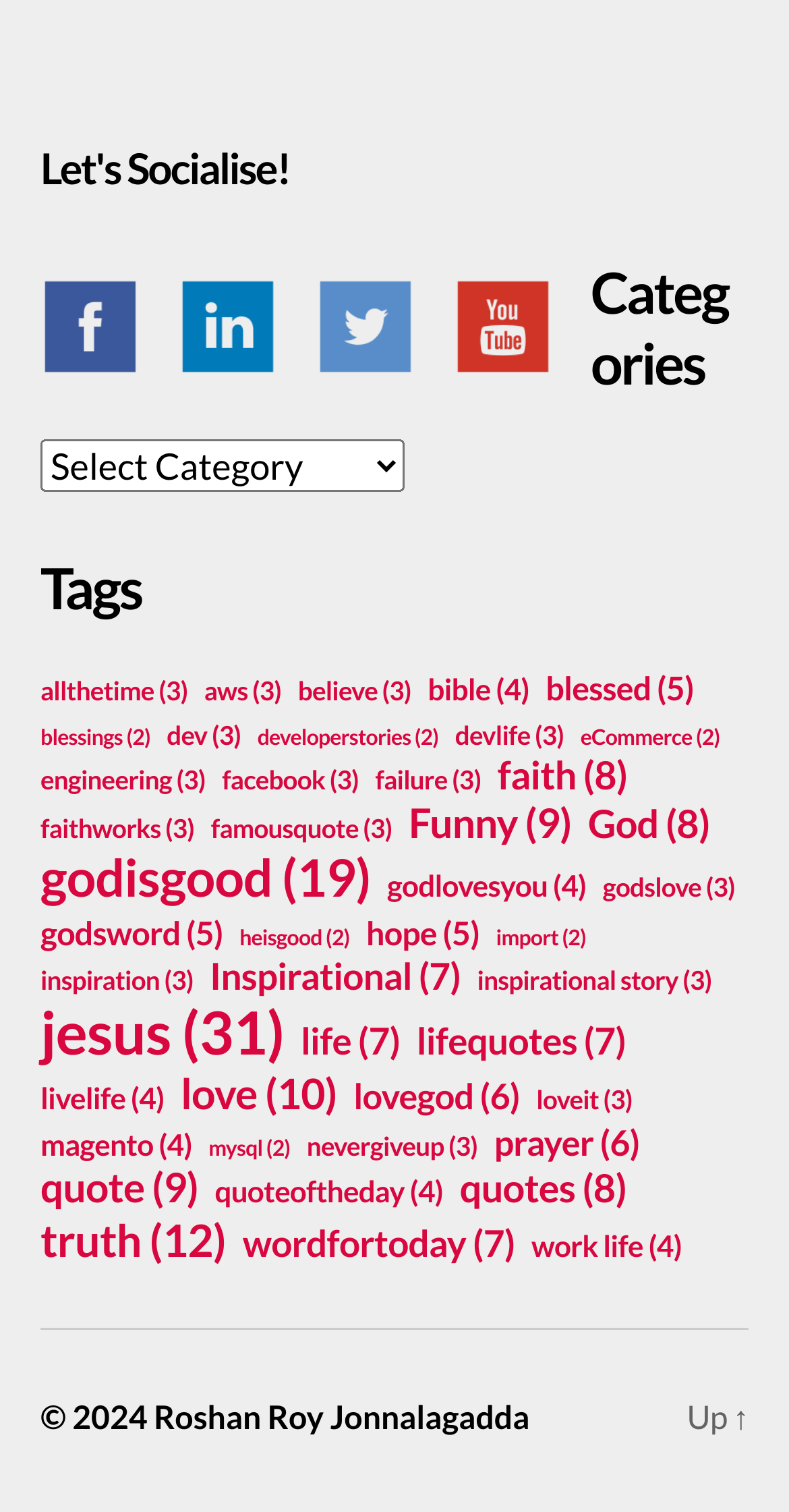What is the purpose of the combobox?
Please answer the question with a single word or phrase, referencing the image.

Selecting categories